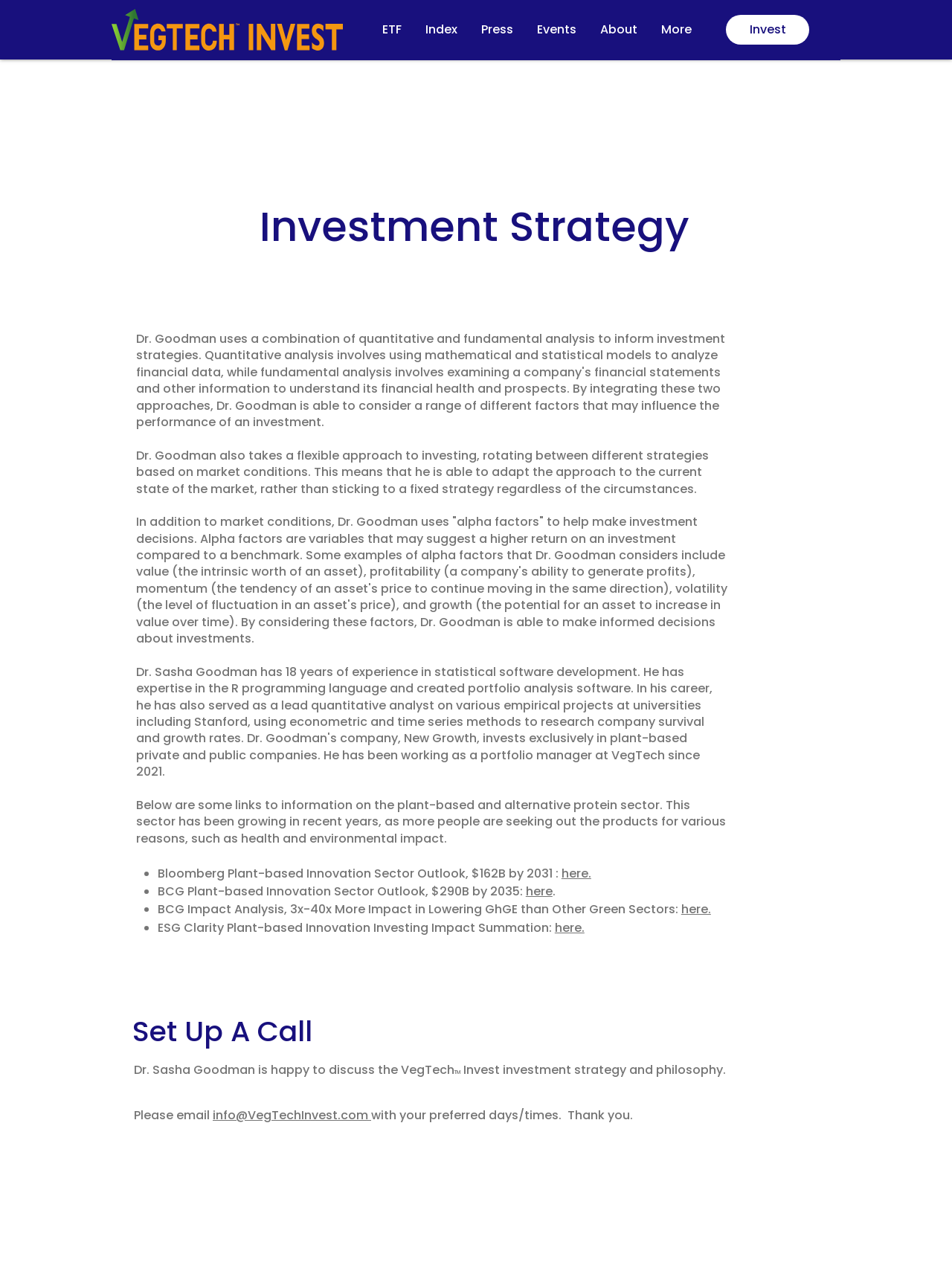What is the expected value of the plant-based innovation sector by 2031?
Analyze the image and deliver a detailed answer to the question.

The webpage cites a Bloomberg report that expects the plant-based innovation sector to reach $162B by 2031.